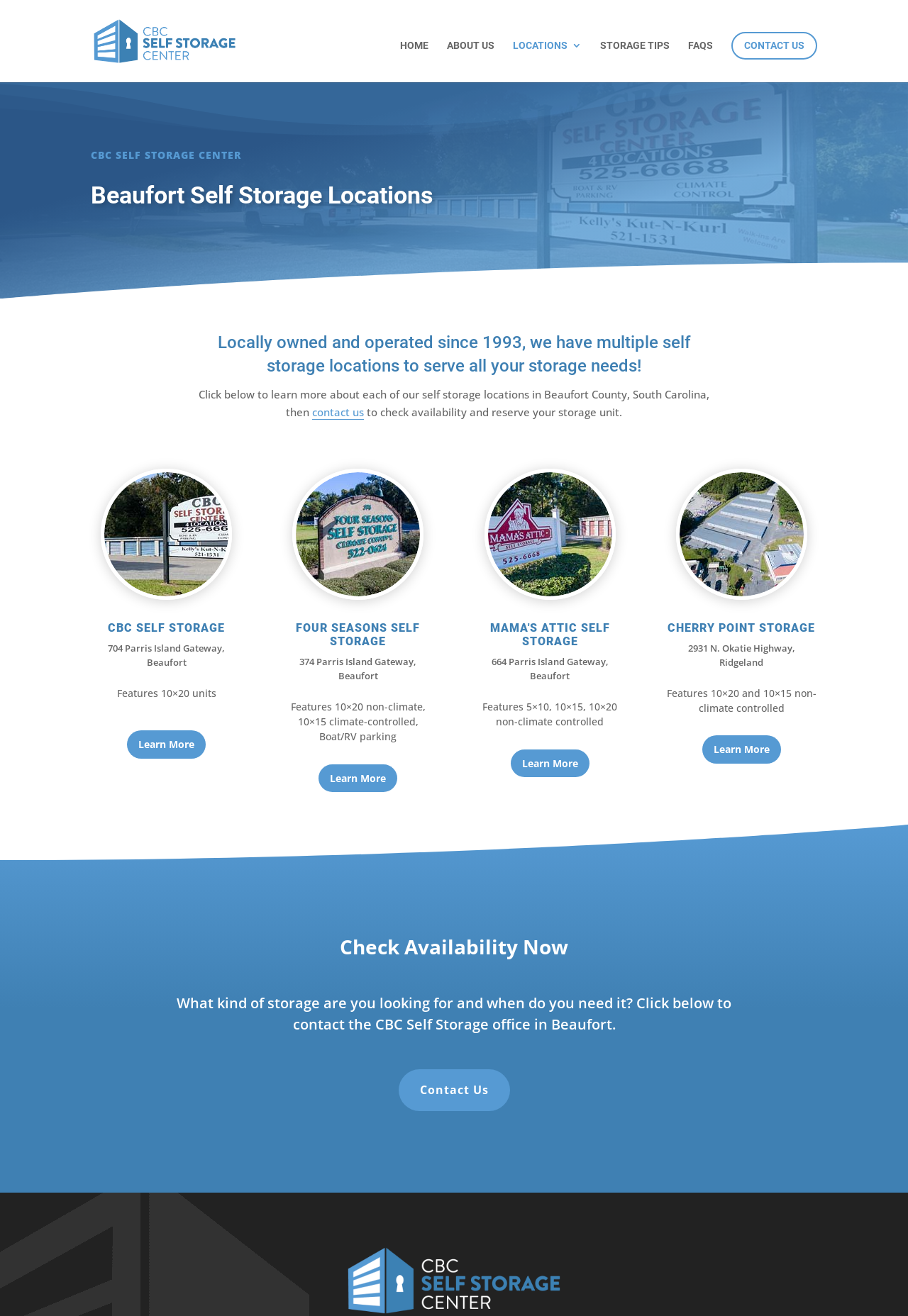Provide a brief response in the form of a single word or phrase:
What is the common feature among the four self storage locations?

Storage units